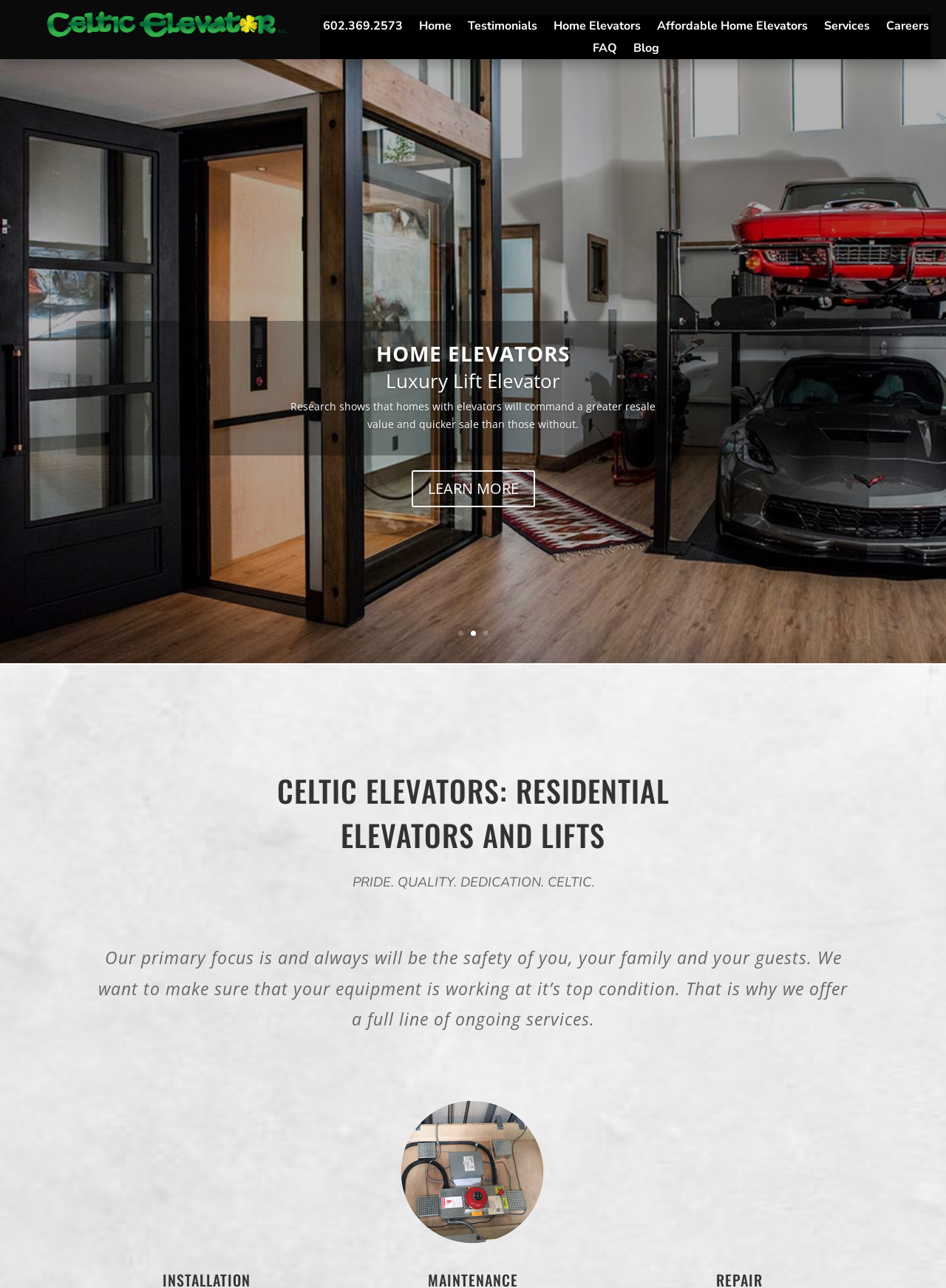Can you find the bounding box coordinates of the area I should click to execute the following instruction: "View testimonials"?

[0.494, 0.016, 0.568, 0.029]